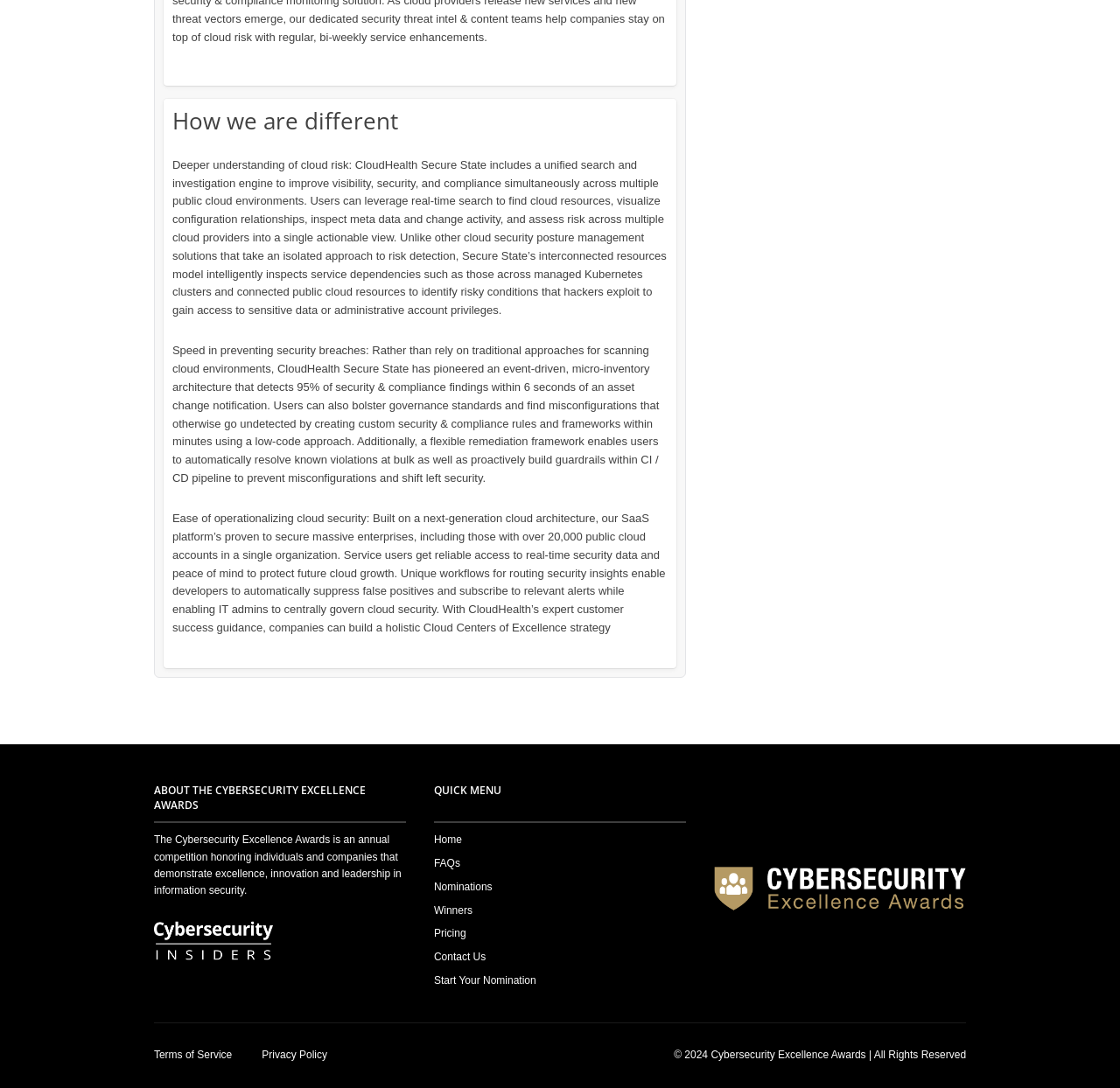Please determine the bounding box coordinates of the element to click on in order to accomplish the following task: "Start a nomination". Ensure the coordinates are four float numbers ranging from 0 to 1, i.e., [left, top, right, bottom].

[0.387, 0.894, 0.613, 0.916]